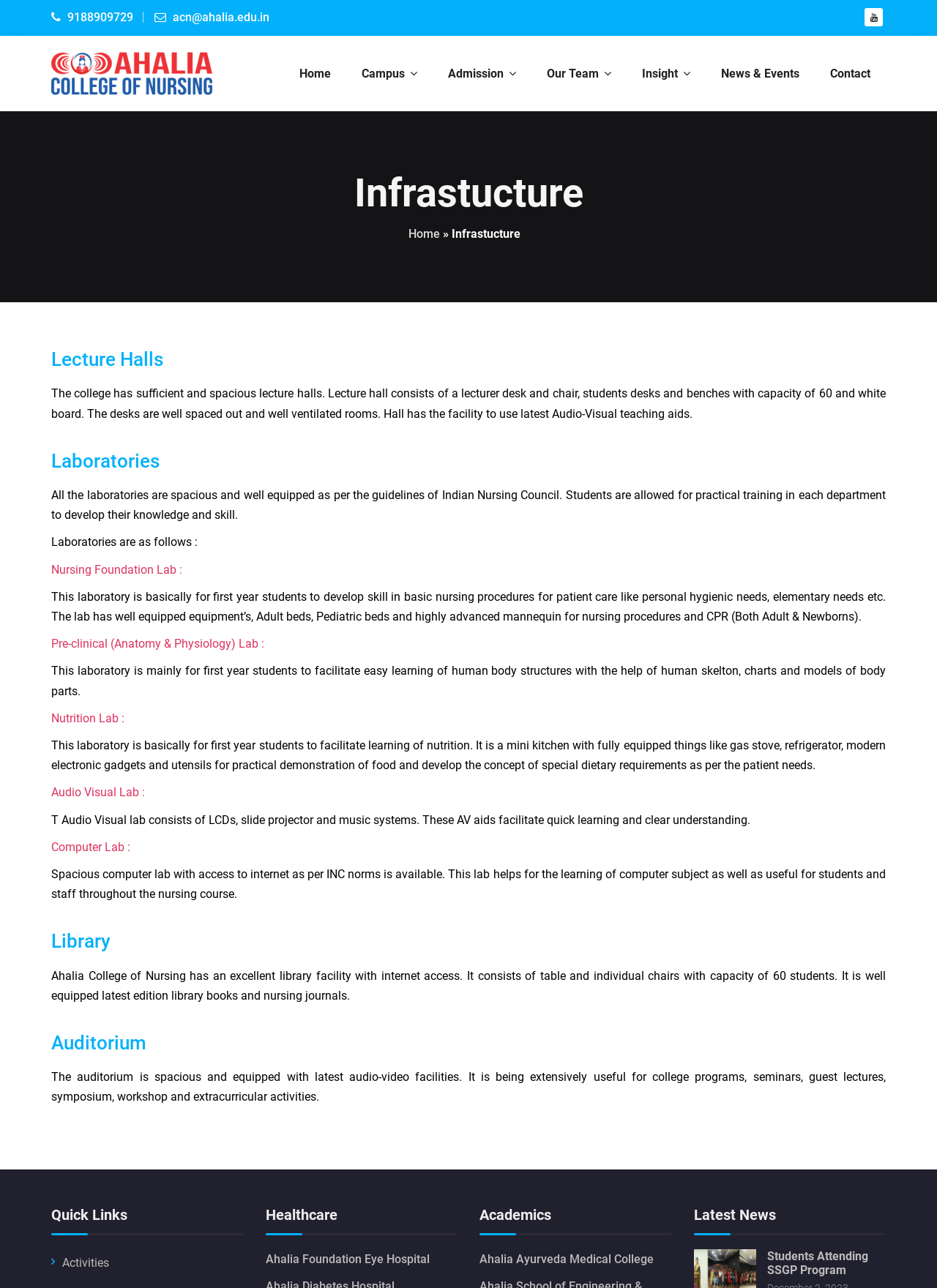Find the bounding box coordinates of the clickable area that will achieve the following instruction: "Read about the Auditorium".

[0.055, 0.801, 0.945, 0.819]